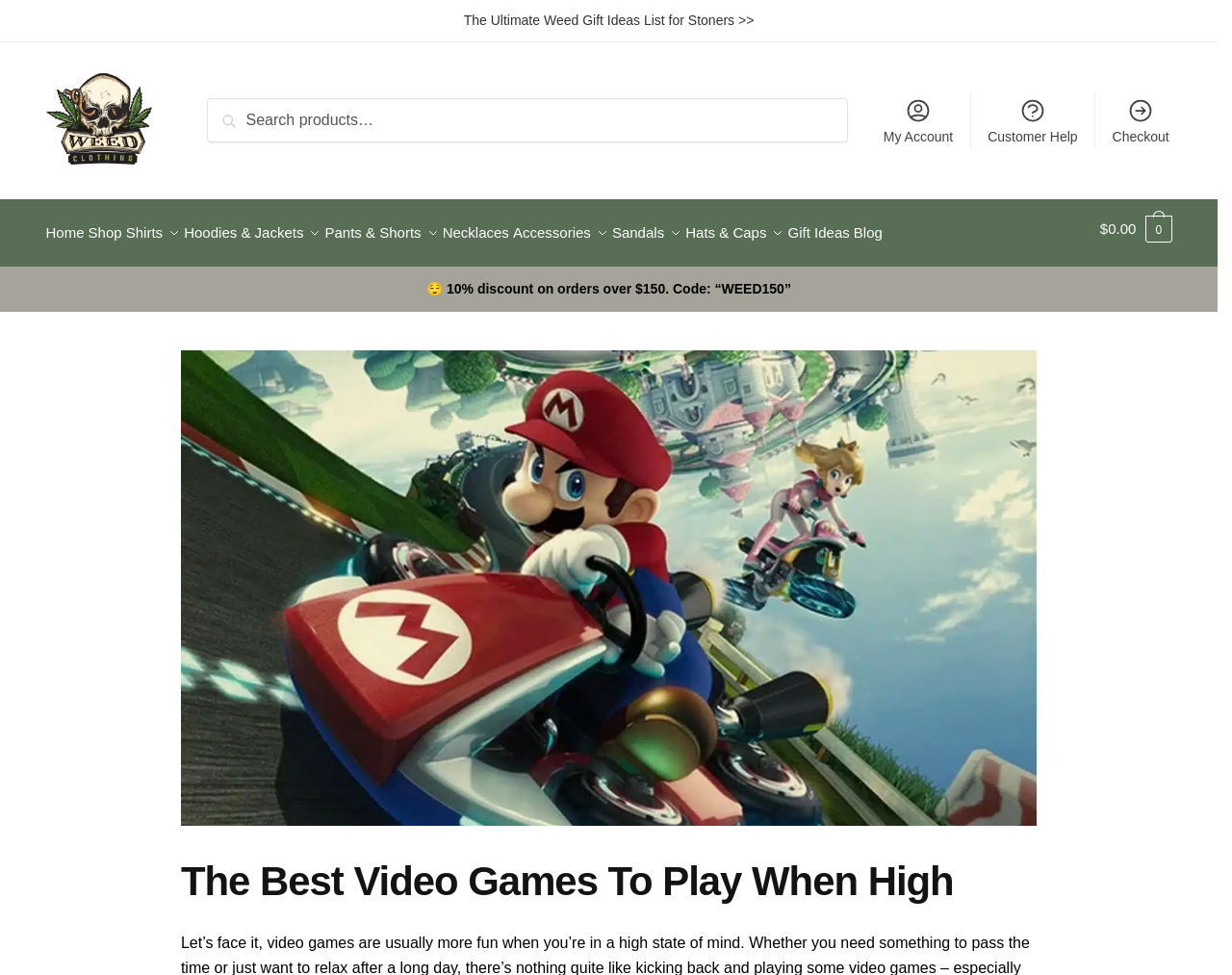Can you find the bounding box coordinates for the element that needs to be clicked to execute this instruction: "Click on the Ultimate Weed Gift Ideas List"? The coordinates should be given as four float numbers between 0 and 1, i.e., [left, top, right, bottom].

[0.376, 0.013, 0.612, 0.029]